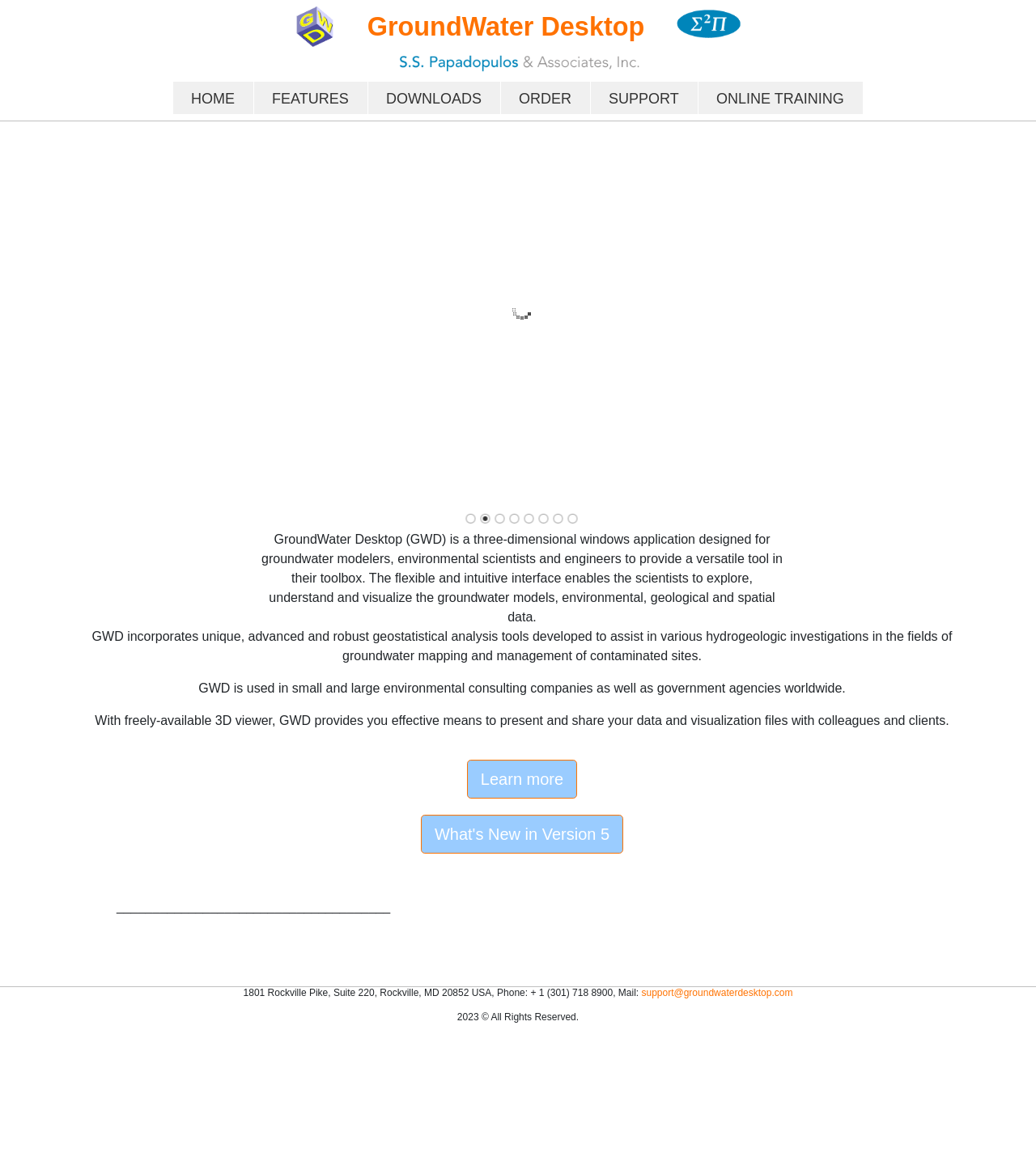Where is the company located?
Offer a detailed and exhaustive answer to the question.

The company's address is mentioned at the bottom of the webpage as 1801 Rockville Pike, Suite 220, Rockville, MD 20852 USA.